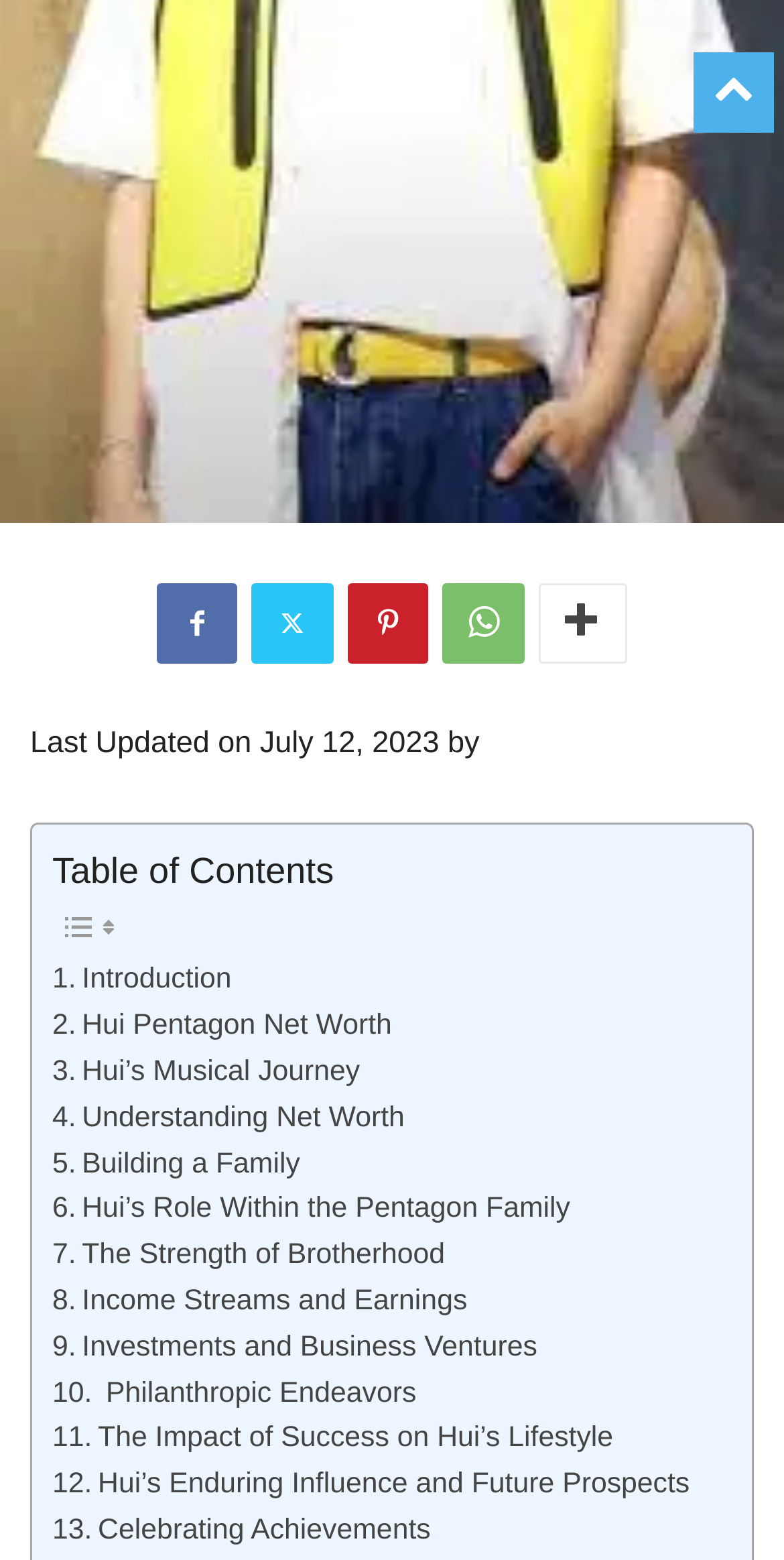What is the main theme of the sections in the Table of Contents?
Answer the question based on the image using a single word or a brief phrase.

Hui's life and career